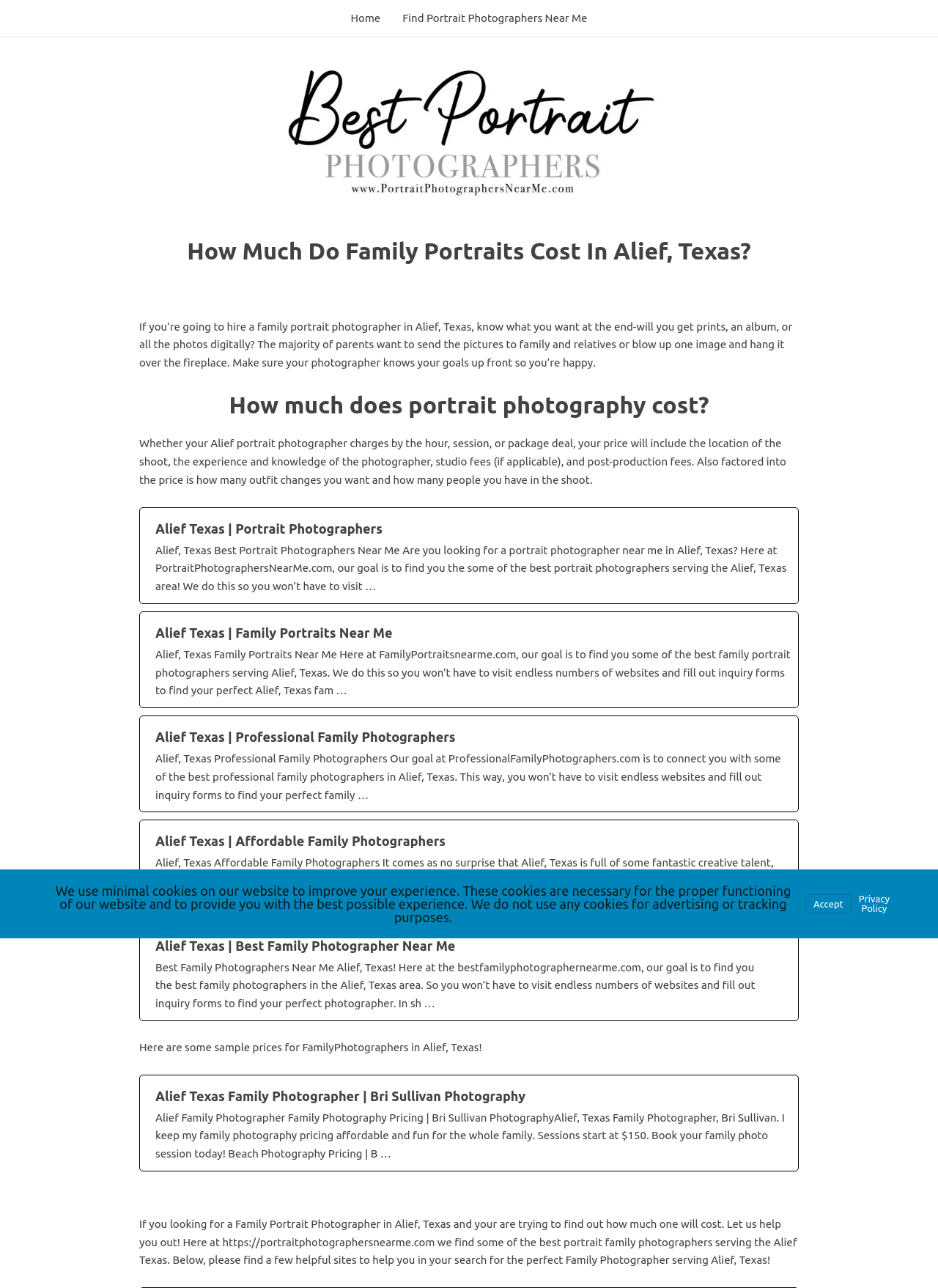Please answer the following question as detailed as possible based on the image: 
How many outfit changes are factored into the portrait photography cost?

The webpage mentions that the number of outfit changes is one of the factors that affect the portrait photography cost, but it does not specify the exact number of outfit changes that are included in the cost.